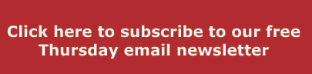What is the purpose of the call-to-action?
From the details in the image, provide a complete and detailed answer to the question.

The purpose of the call-to-action is to encourage viewers to subscribe to the free Thursday email newsletter, which aims to keep them informed about the latest updates and events related to the Encore Music & Ideas Festival, thereby enhancing their connection to the Cleveland Classical music community.